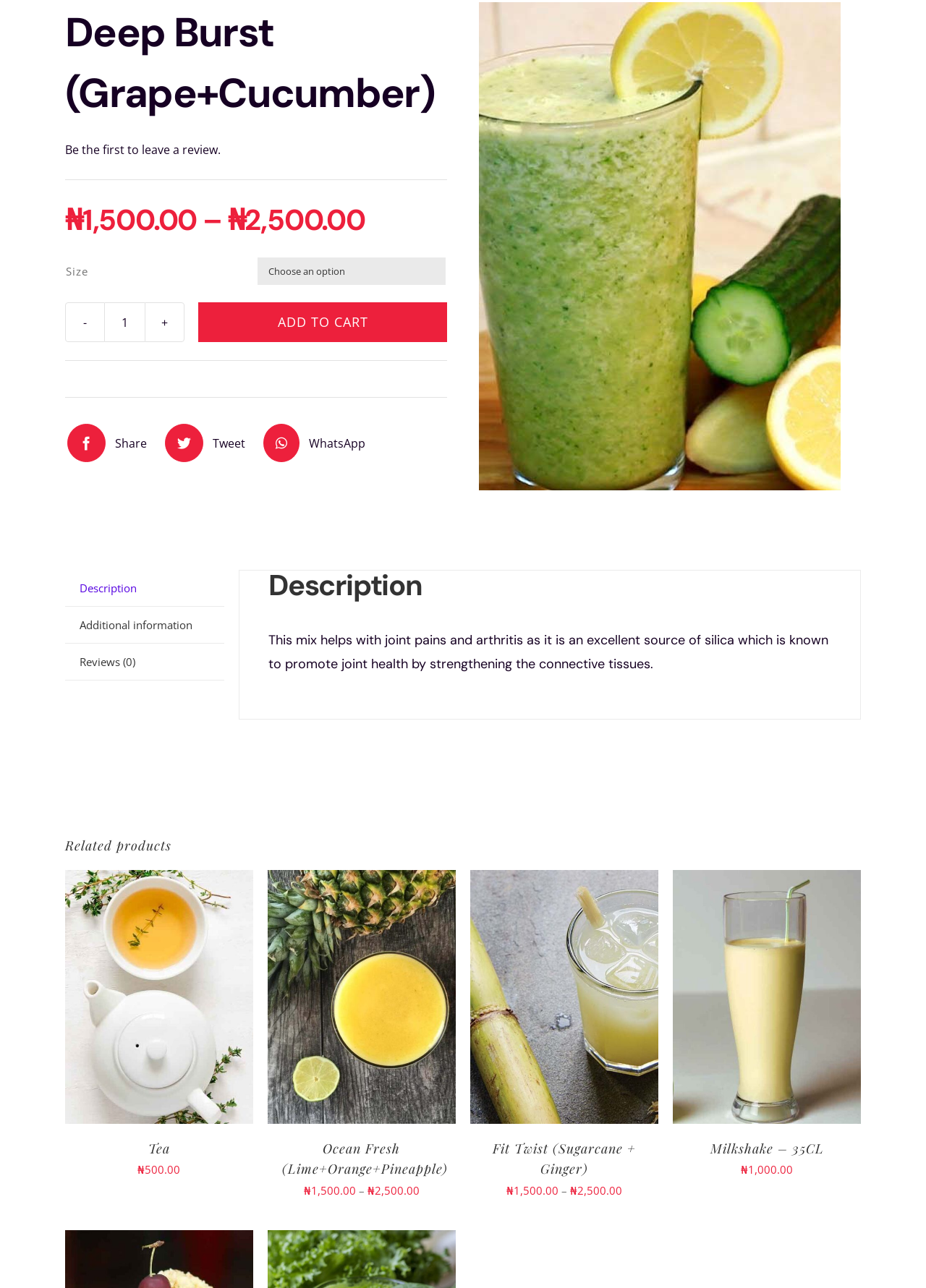Identify the bounding box coordinates for the UI element that matches this description: "WhatsApp".

[0.28, 0.326, 0.394, 0.362]